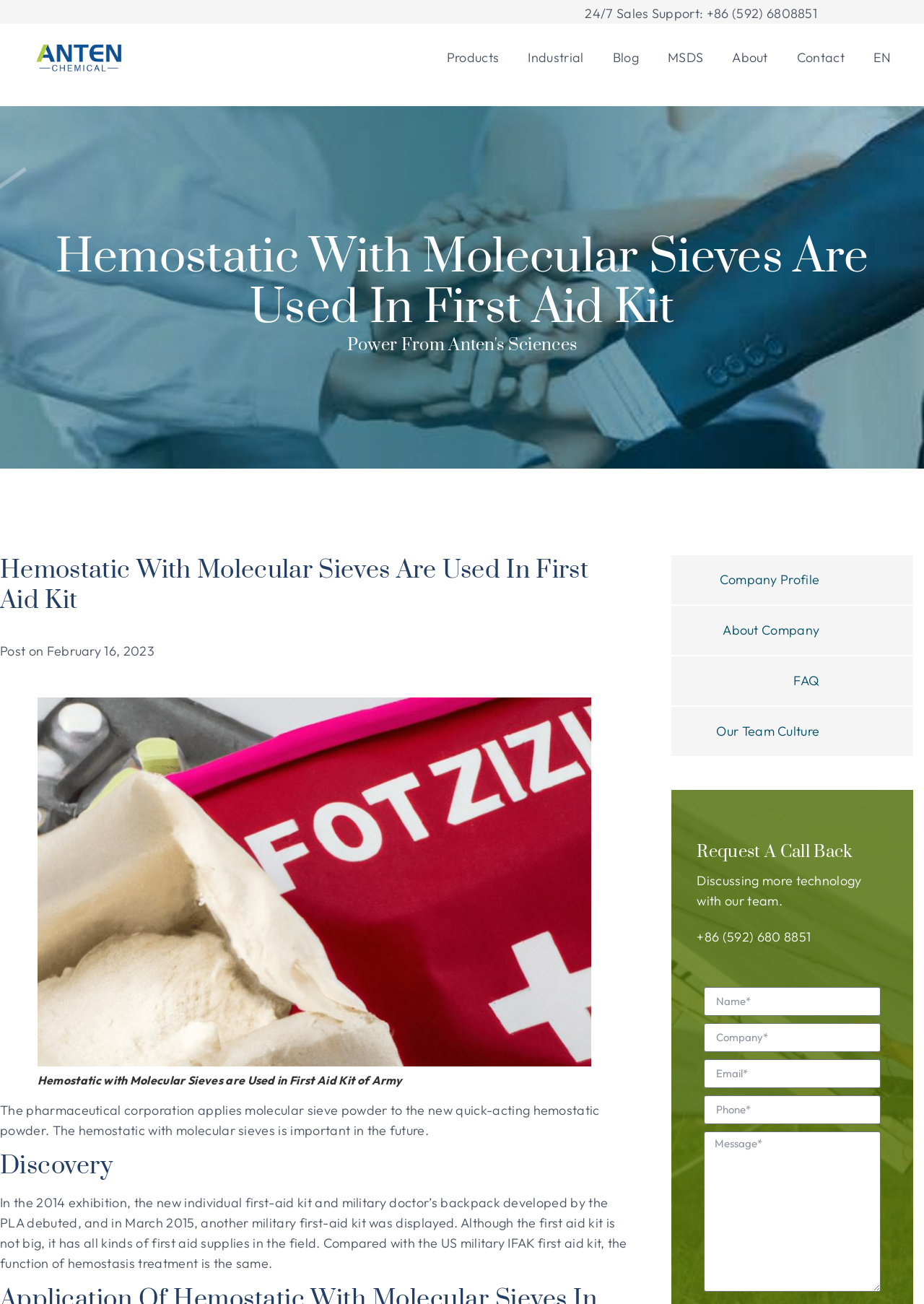Identify the bounding box coordinates of the area that should be clicked in order to complete the given instruction: "Request a call back". The bounding box coordinates should be four float numbers between 0 and 1, i.e., [left, top, right, bottom].

[0.754, 0.645, 0.961, 0.662]